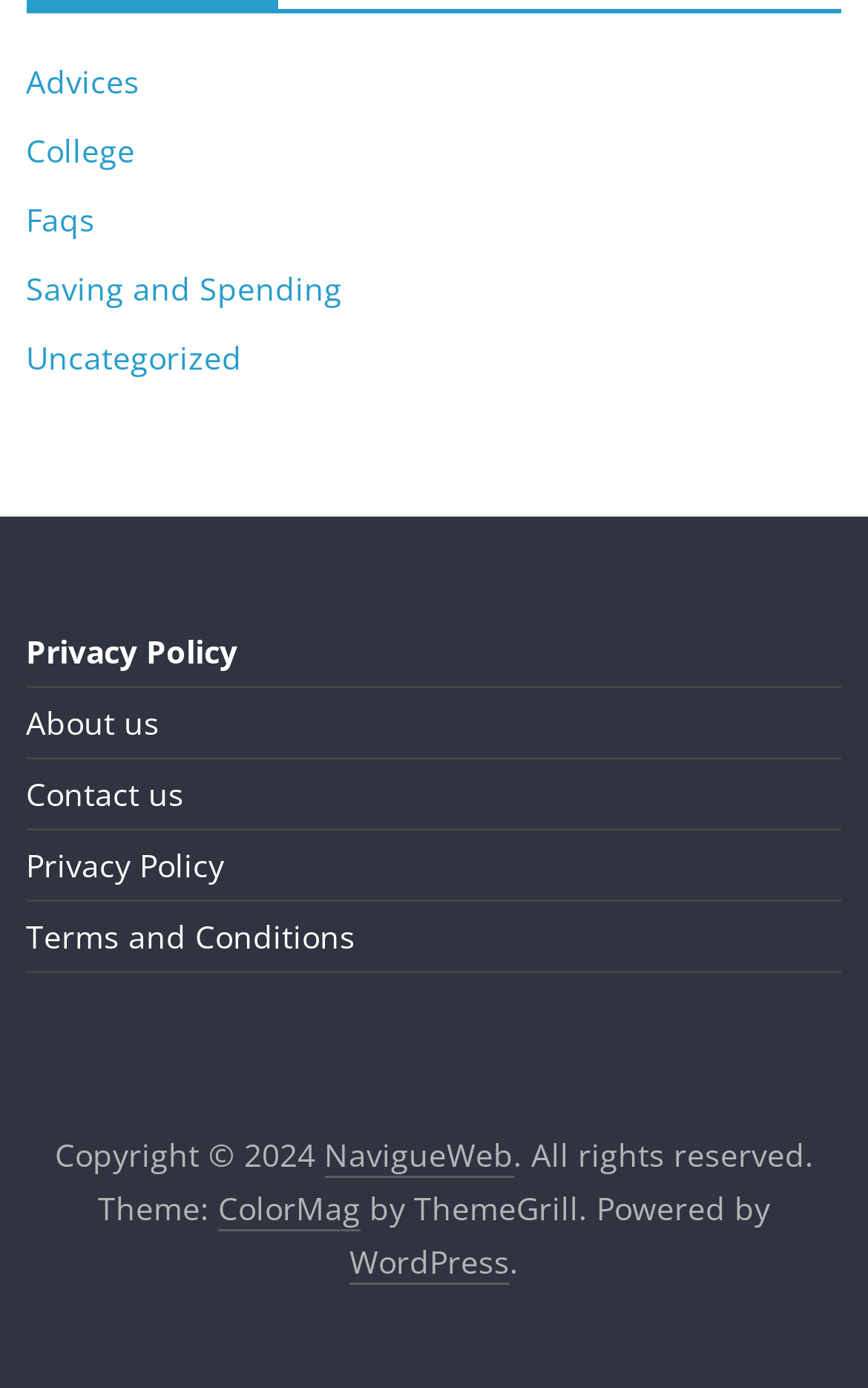Determine the bounding box coordinates of the target area to click to execute the following instruction: "View Privacy Policy."

[0.03, 0.454, 0.274, 0.485]